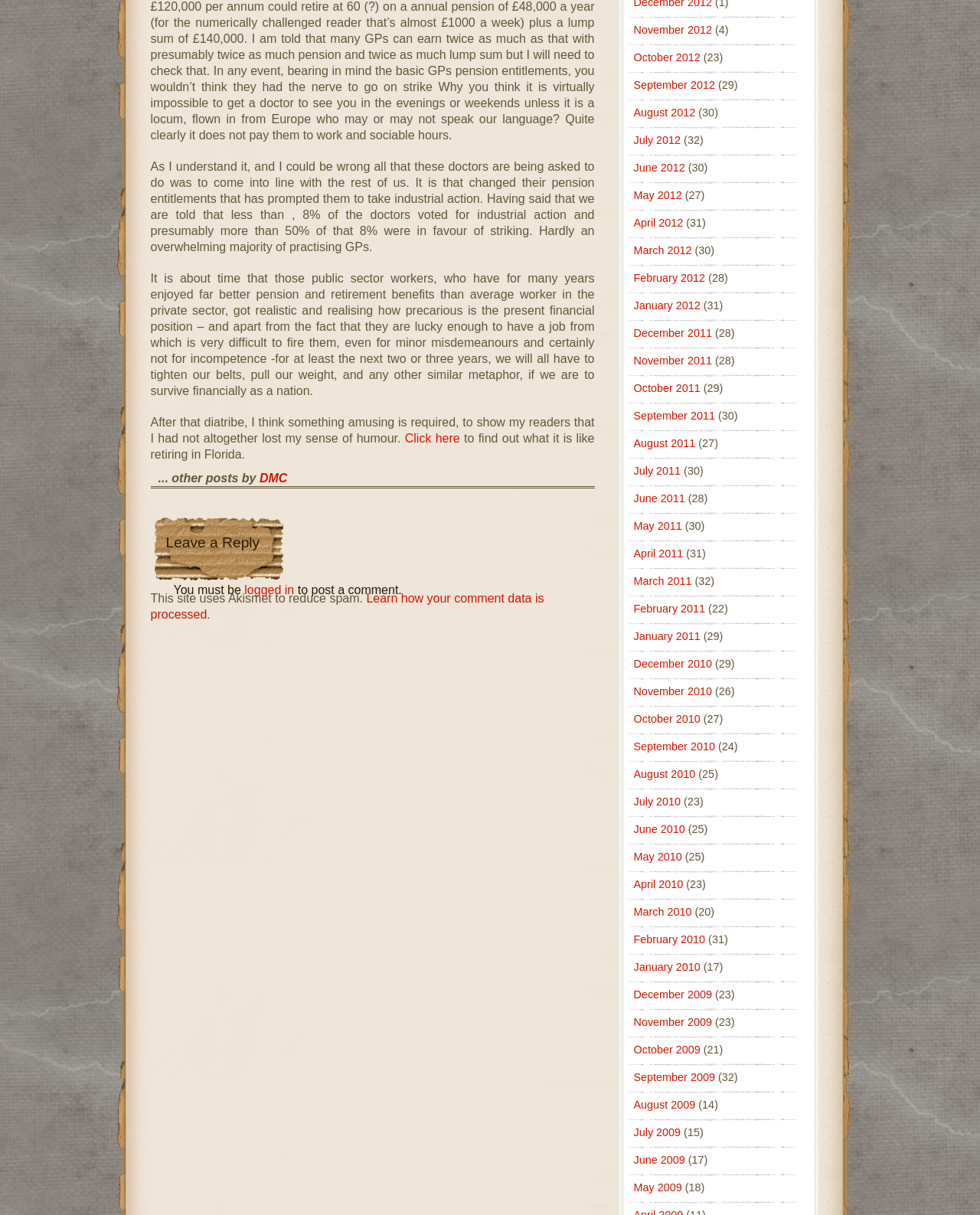Point out the bounding box coordinates of the section to click in order to follow this instruction: "Click to view November 2012 posts".

[0.646, 0.02, 0.726, 0.03]